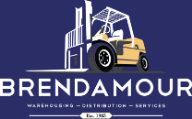What is the color of the background?
Examine the image and provide an in-depth answer to the question.

The logo is set against a deep blue background, which enhances its visibility and communicates professionalism.